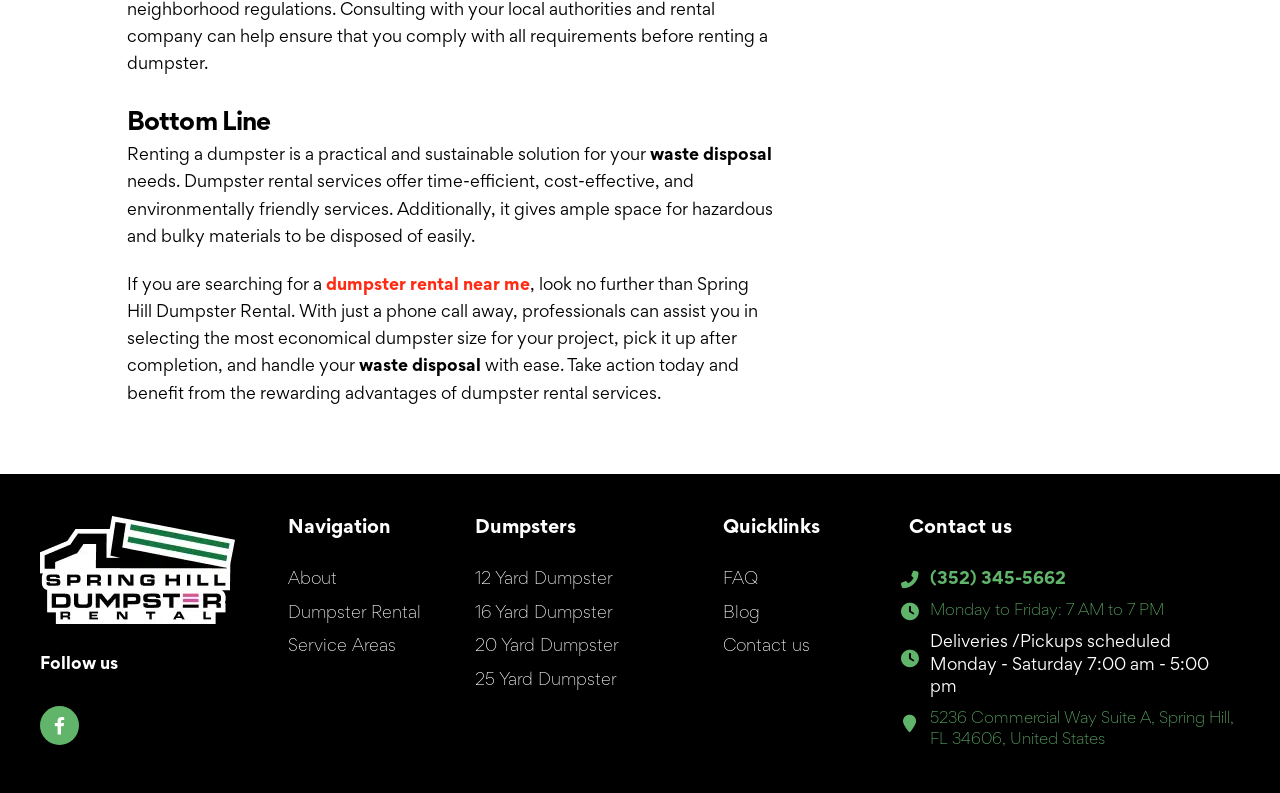Could you please study the image and provide a detailed answer to the question:
What are the available dumpster sizes?

The available dumpster sizes can be found in the links '12 Yard Dumpster', '16 Yard Dumpster', '20 Yard Dumpster', and '25 Yard Dumpster' which are listed under the 'Dumpsters' category.